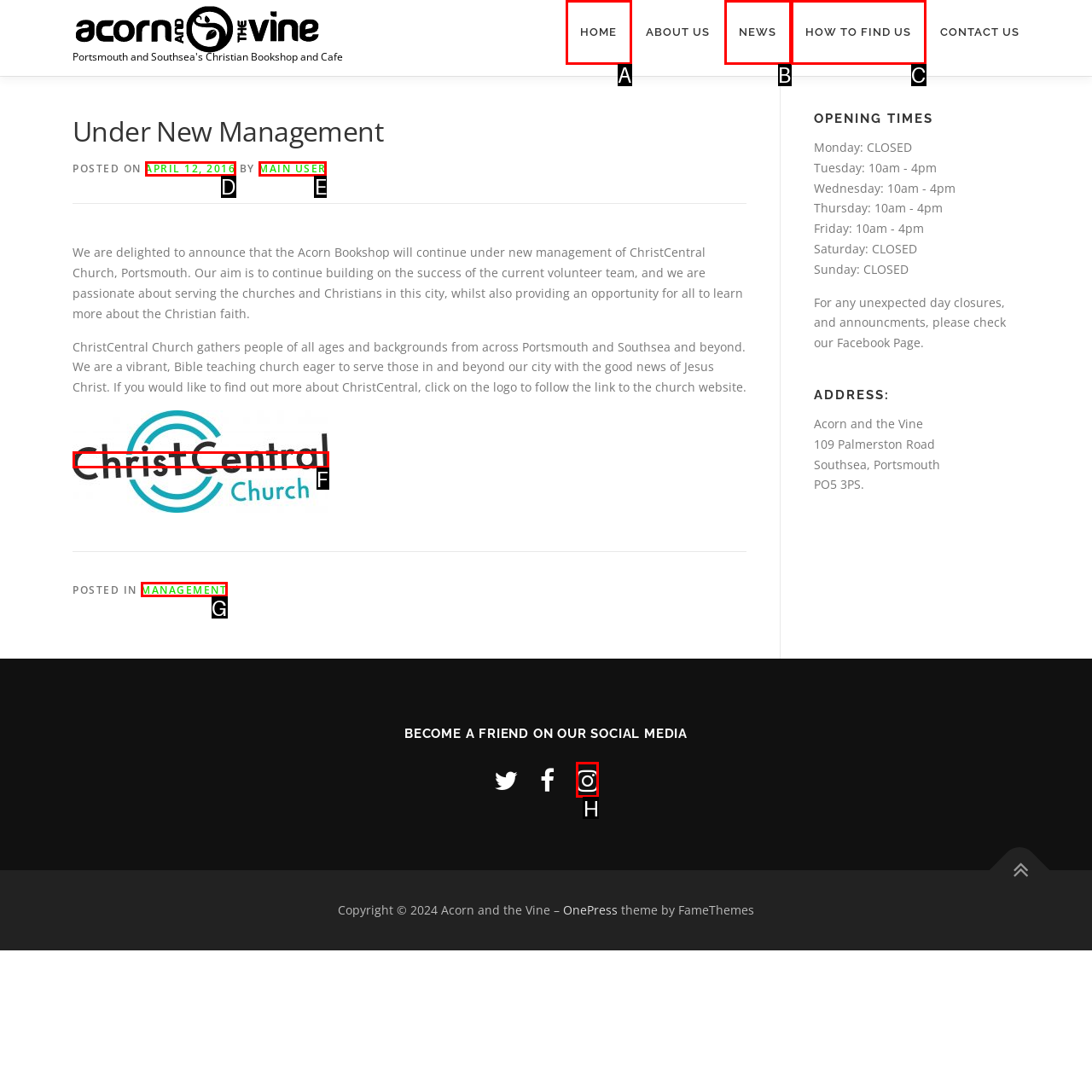Determine which HTML element matches the given description: Management. Provide the corresponding option's letter directly.

G